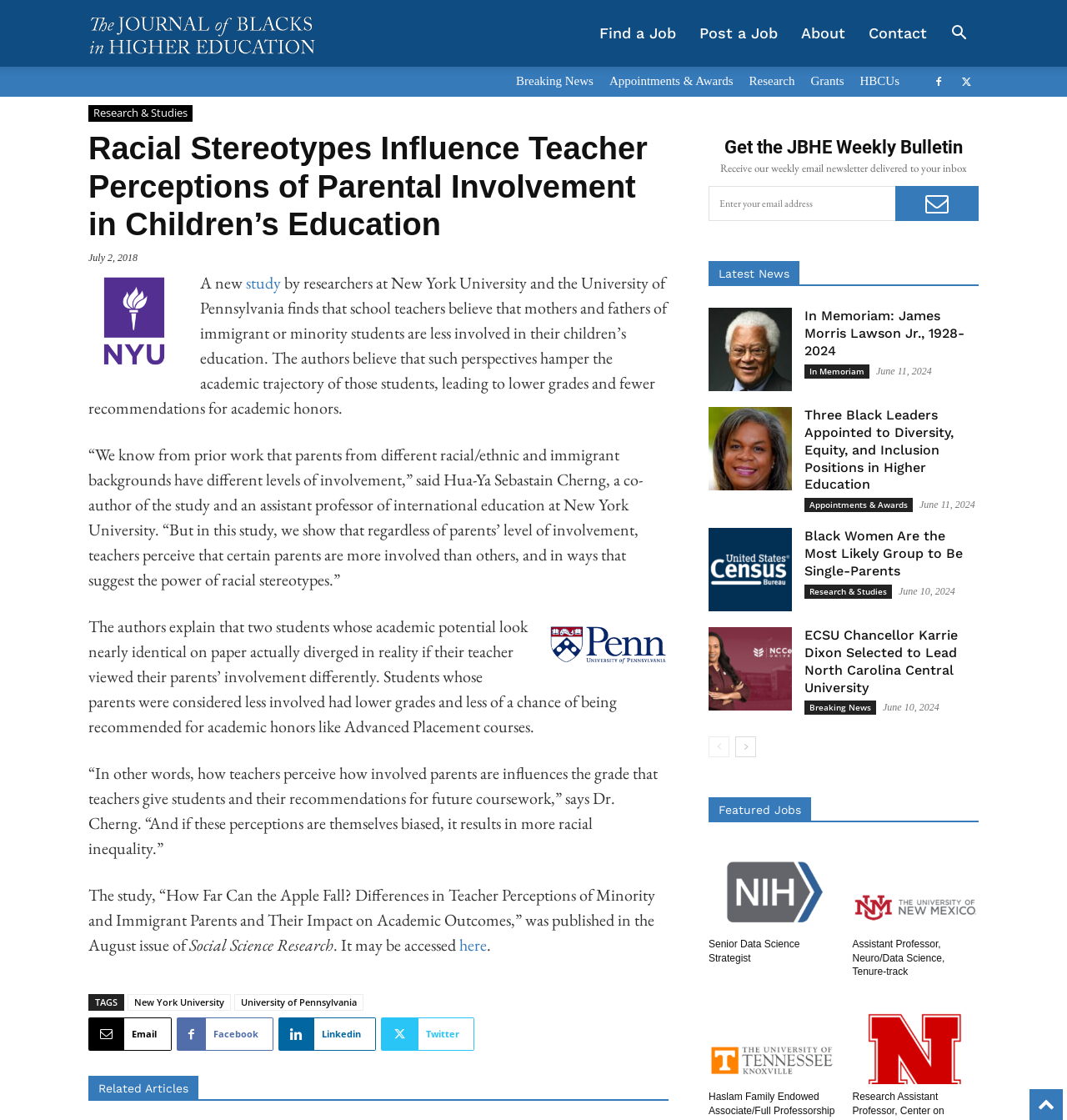Find the bounding box coordinates for the HTML element described in this sentence: "Appointments & Awards". Provide the coordinates as four float numbers between 0 and 1, in the format [left, top, right, bottom].

[0.754, 0.445, 0.855, 0.457]